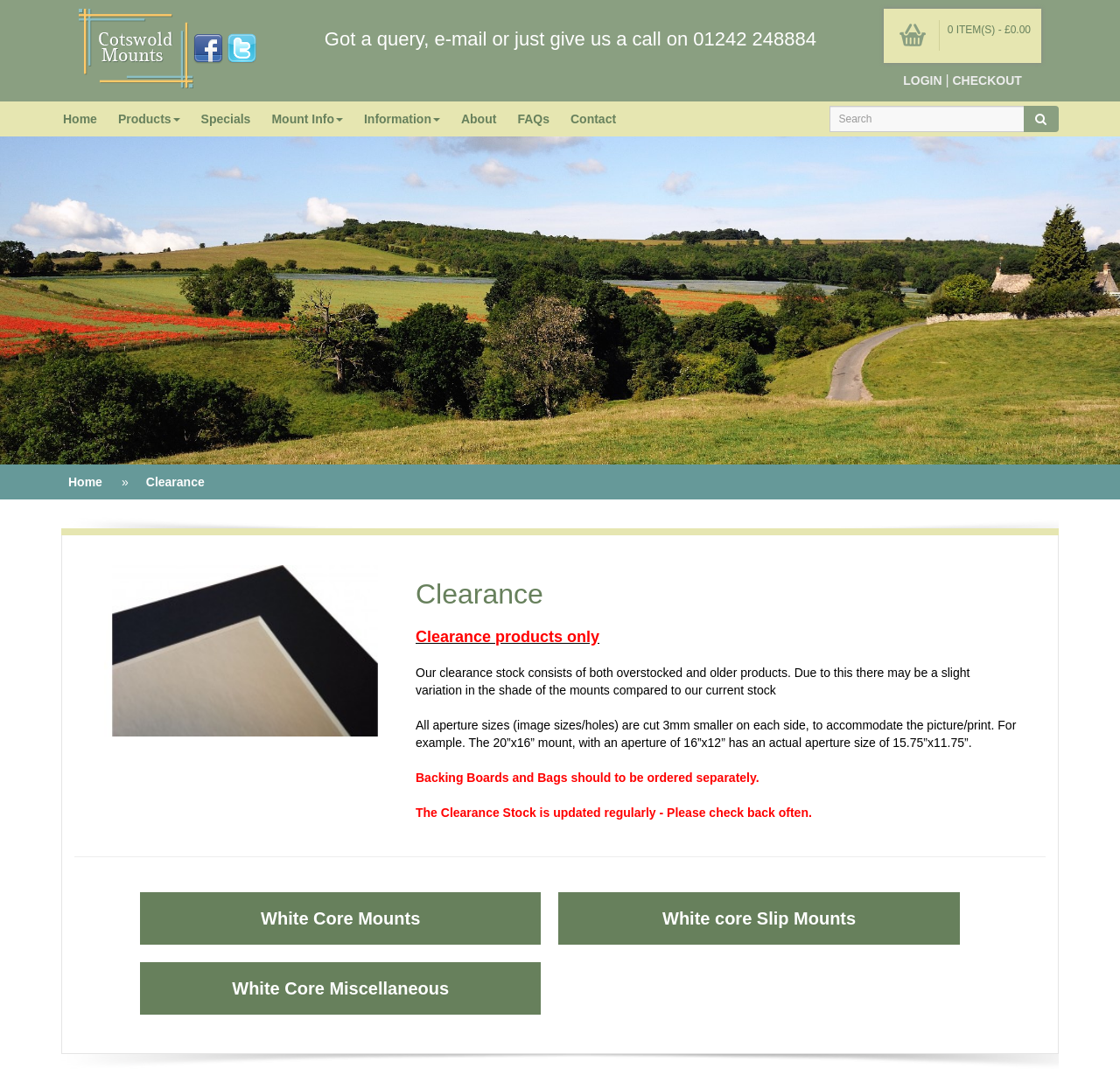Please mark the bounding box coordinates of the area that should be clicked to carry out the instruction: "Follow us on Facebook".

[0.173, 0.037, 0.199, 0.05]